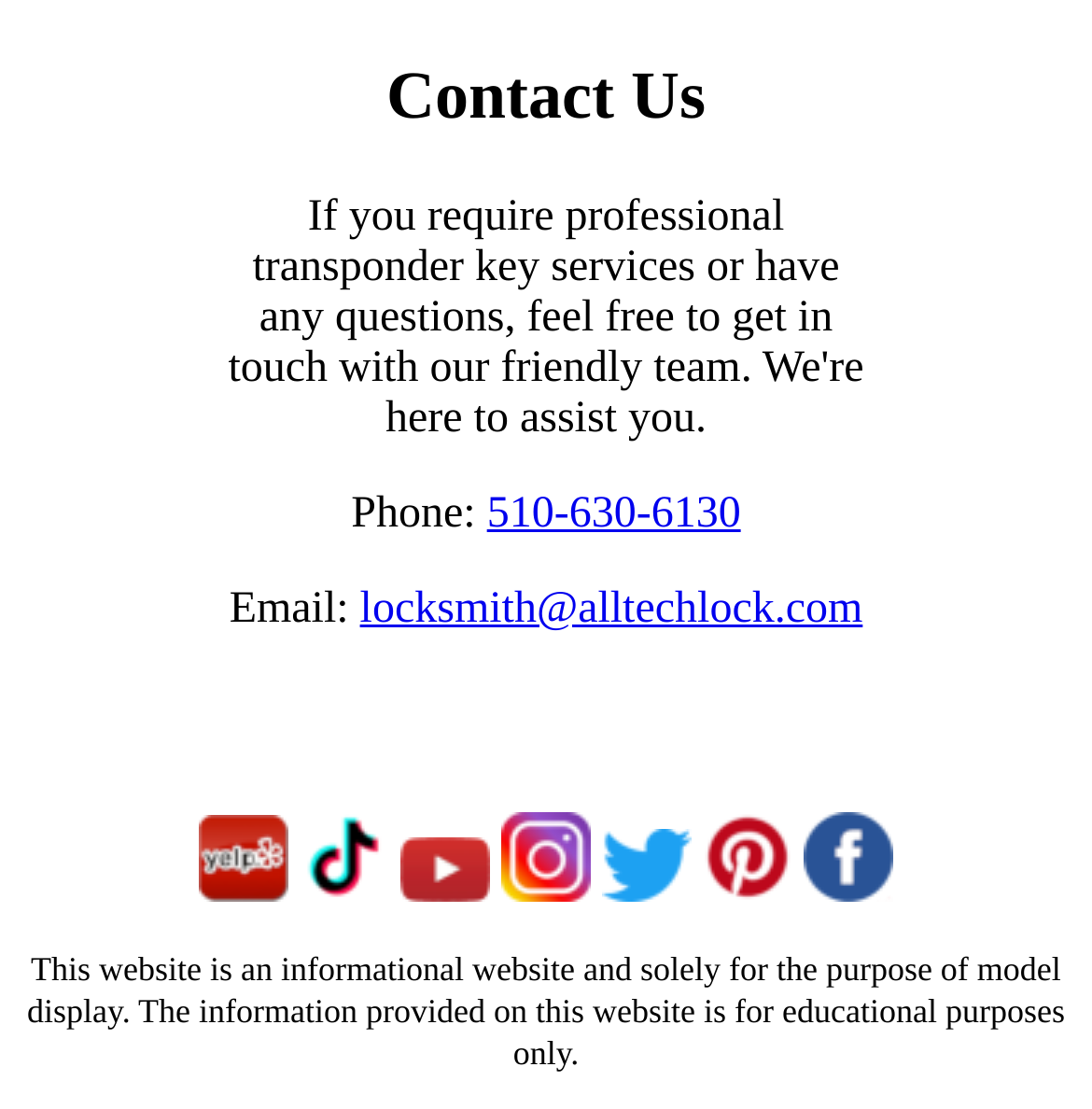Please determine the bounding box coordinates for the UI element described as: "March 4, 2020".

None